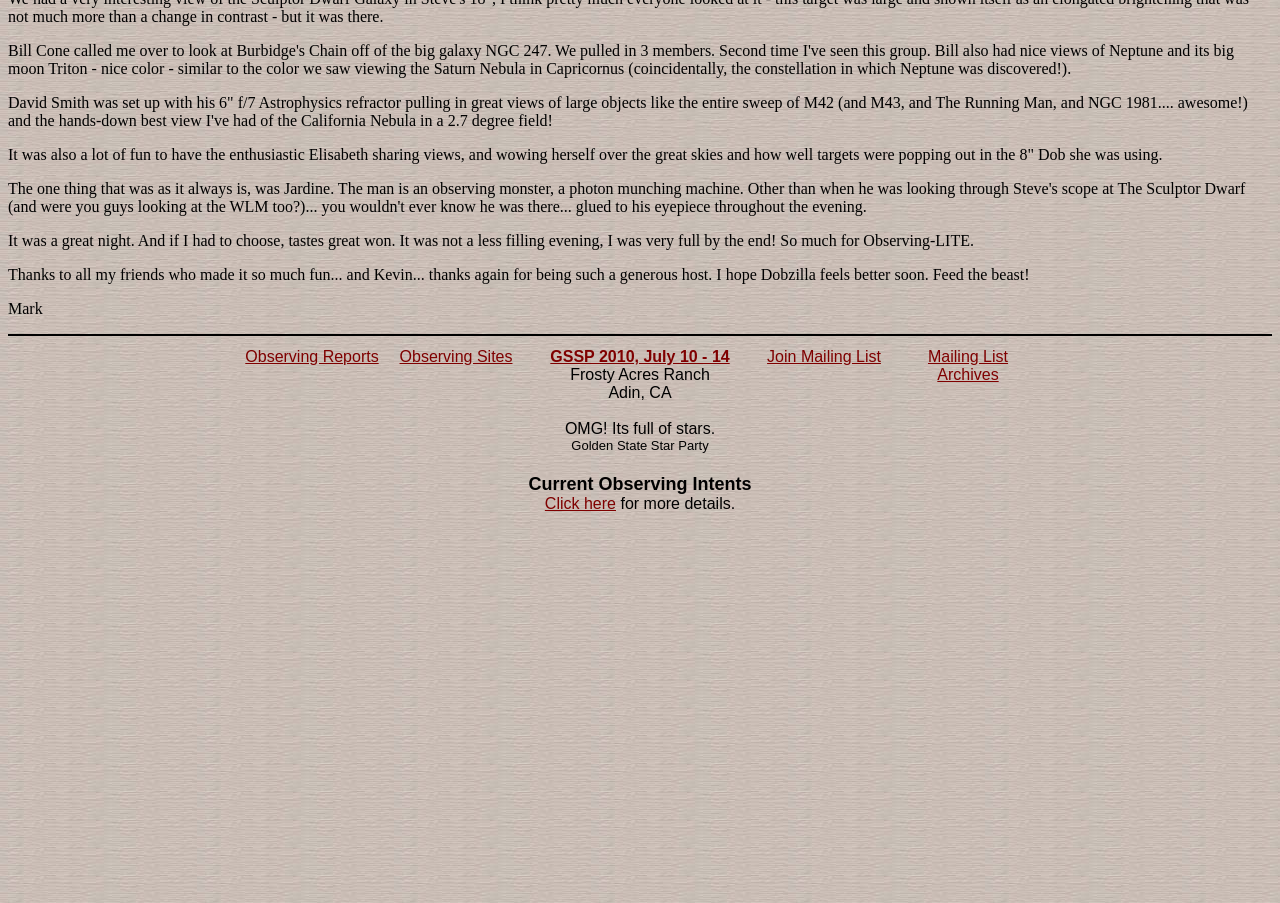Find the bounding box coordinates for the UI element that matches this description: "Join Mailing List".

[0.599, 0.385, 0.688, 0.404]